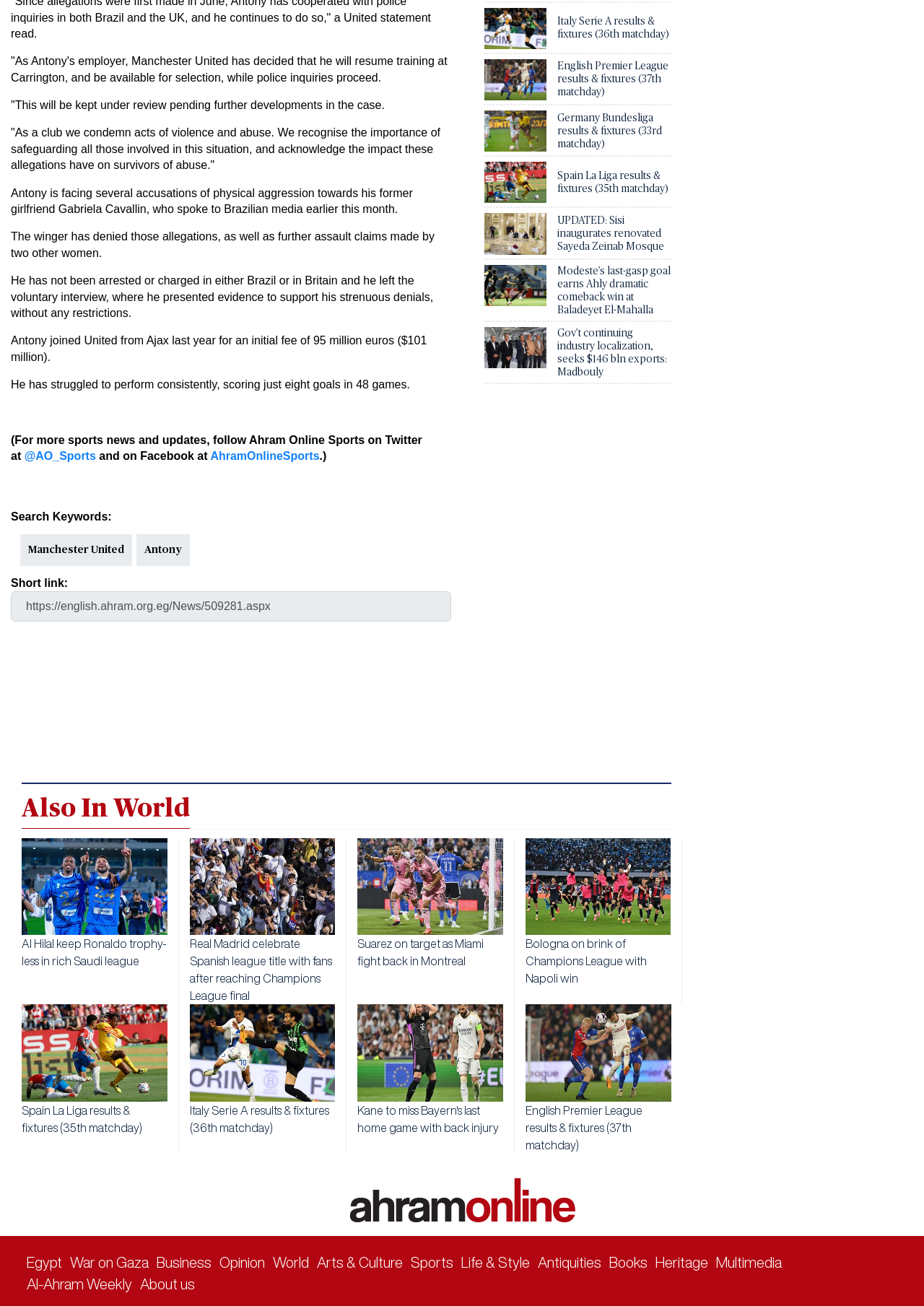Locate the bounding box coordinates of the area that needs to be clicked to fulfill the following instruction: "View Al Hilal keep Ronaldo trophy-less in rich Saudi league". The coordinates should be in the format of four float numbers between 0 and 1, namely [left, top, right, bottom].

[0.023, 0.718, 0.18, 0.74]